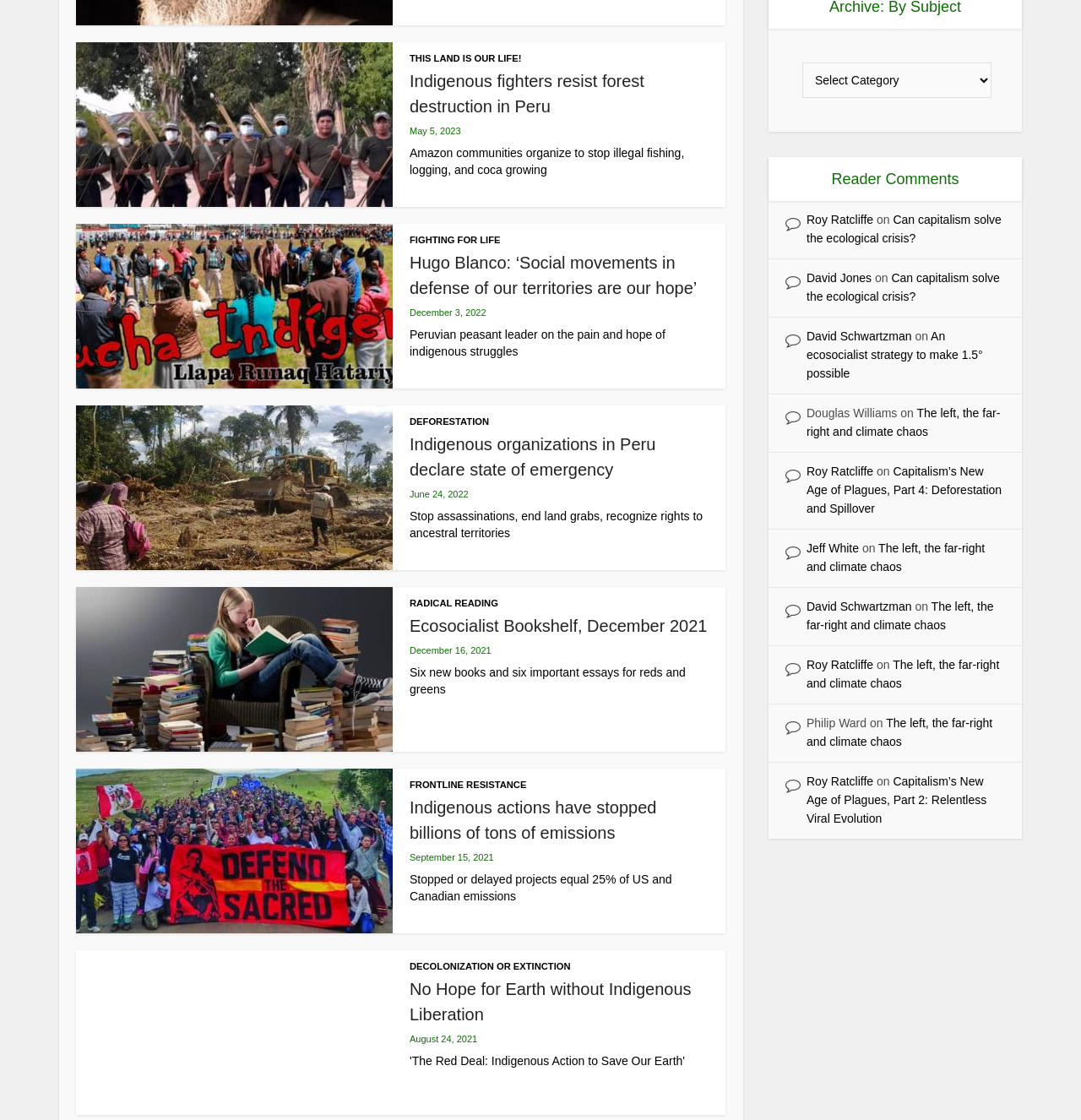Find the bounding box coordinates for the HTML element specified by: "Ecosocialist Bookshelf, December 2021".

[0.379, 0.551, 0.654, 0.567]